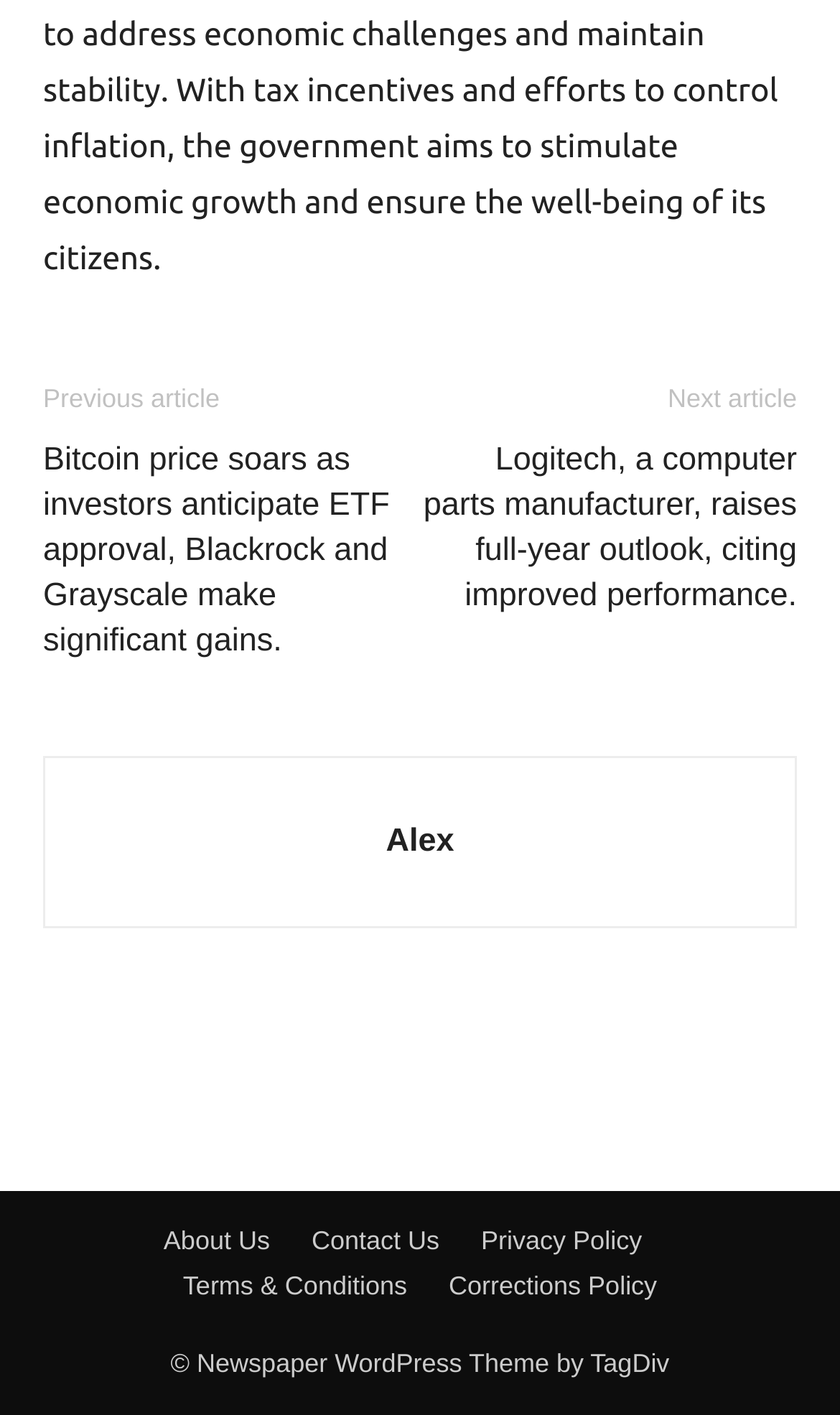How many links are in the footer?
Please ensure your answer to the question is detailed and covers all necessary aspects.

I counted the number of links in the footer section, which includes 'Previous article', 'Bitcoin price soars...', 'Next article', 'Logitech, a computer parts manufacturer...', and 'Alex'.